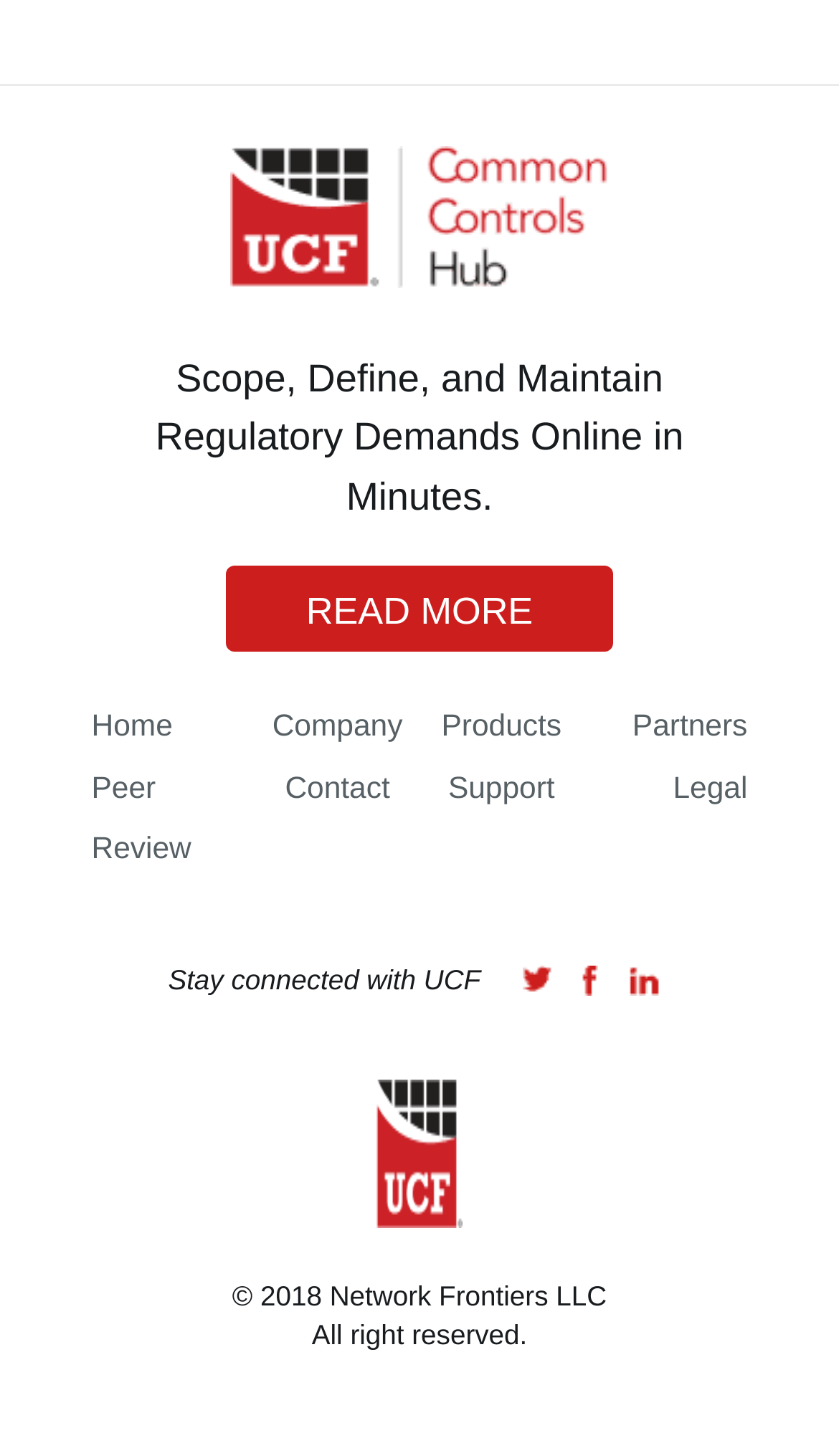Determine the coordinates of the bounding box for the clickable area needed to execute this instruction: "Visit DecoRatix website".

None